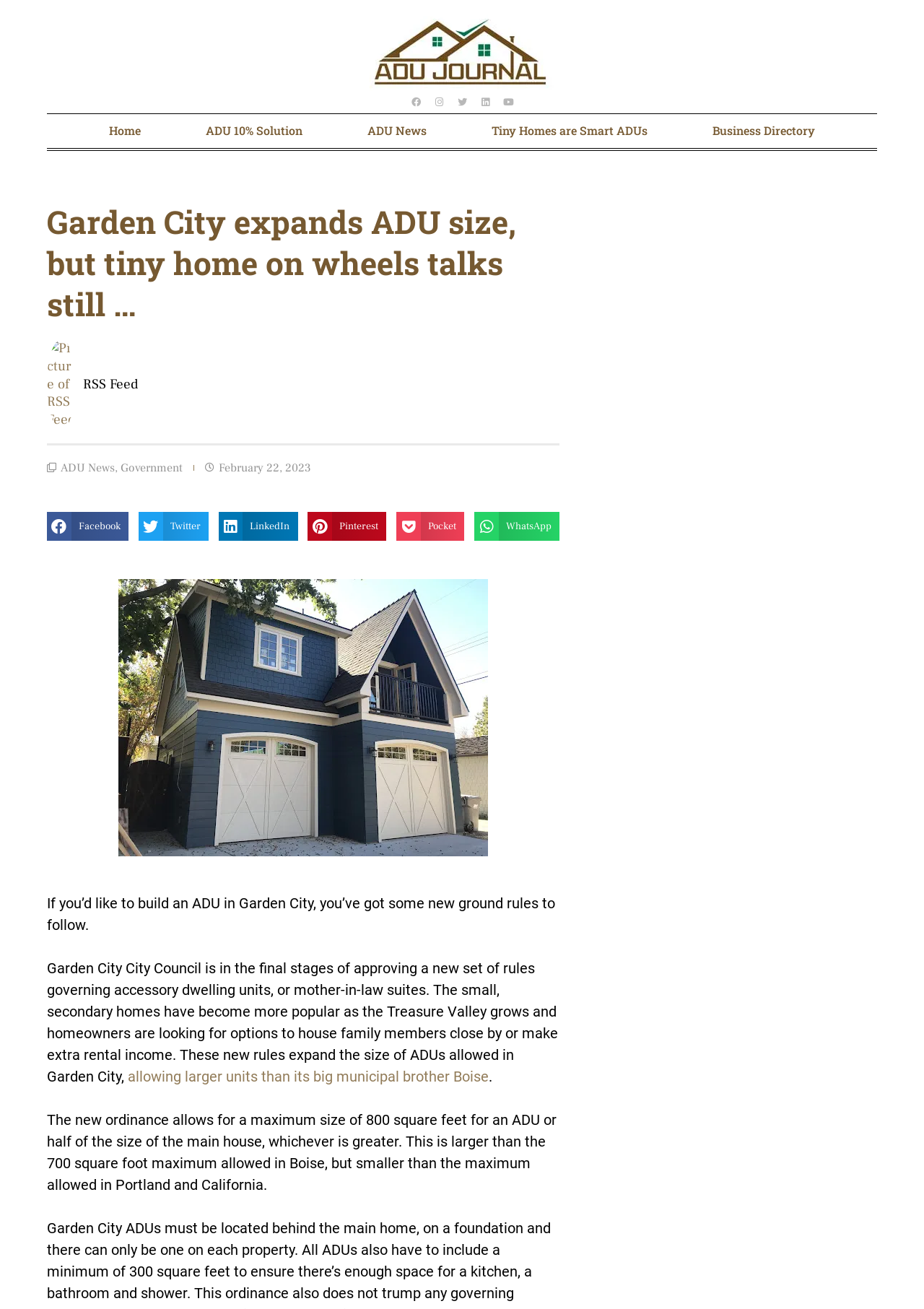Give a detailed account of the webpage, highlighting key information.

The webpage appears to be an article from the ADU Journal, with a focus on Garden City's new rules for Accessory Dwelling Units (ADUs). At the top of the page, there is a navigation menu with six links: "Home", "ADU 10% Solution", "ADU News", "Tiny Homes are Smart ADUs", and "Business Directory". 

Below the navigation menu, there is a large heading that reads "Garden City expands ADU size, but tiny home on wheels talks still …". To the right of the heading, there is an image of an RSS feed. 

Further down the page, there are links to "ADU News" and "Government", separated by a comma. Next to these links, there is a date "February 22, 2023". 

Below this section, there are five social media sharing buttons: "Share on Facebook", "Share on Twitter", "Share on LinkedIn", "Share on Pinterest", and "Share on Pocket". Each button has the corresponding social media platform's name next to it.

The main content of the article starts with a paragraph that explains the new ground rules for building an ADU in Garden City. The text continues to describe the new rules, including the maximum size of ADUs allowed in Garden City, and compares them to the rules in Boise, Portland, and California.